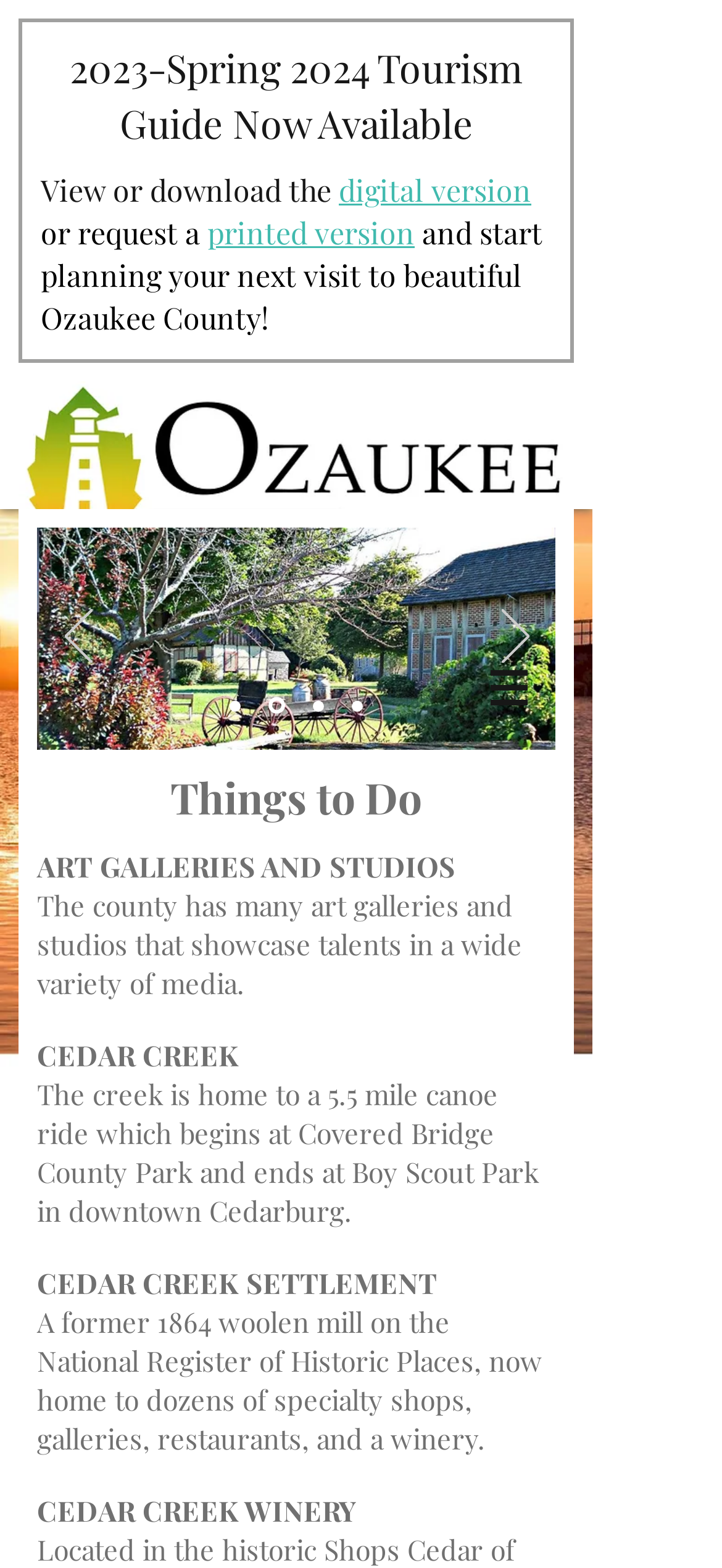Give an extensive and precise description of the webpage.

The webpage is about Ozaukee County Tourism, with a focus on things to do in the area. At the top, there is a heading announcing the availability of the 2023-Spring 2024 Tourism Guide, with options to view or download the digital version or request a printed version. 

Below this, there is a prominent link that takes up a significant portion of the page. To the right of this link, there is a navigation menu labeled "Site" with a button that has a popup menu. This menu contains an image.

Further down the page, there is a slideshow region with previous and next buttons, each accompanied by an image. The slideshow has navigation links to individual slides, labeled as "Slide 1", "Slide 2", and so on.

Below the slideshow, there is a heading titled "Things to Do", followed by a section about art galleries and studios in the county. This section includes a brief description of the various art forms showcased in these galleries.

The page then highlights several attractions in the area, including Cedar Creek, which offers a 5.5-mile canoe ride, and Cedar Creek Settlement, a historic woolen mill turned into a hub for specialty shops, galleries, restaurants, and a winery. Each of these attractions has a brief description.